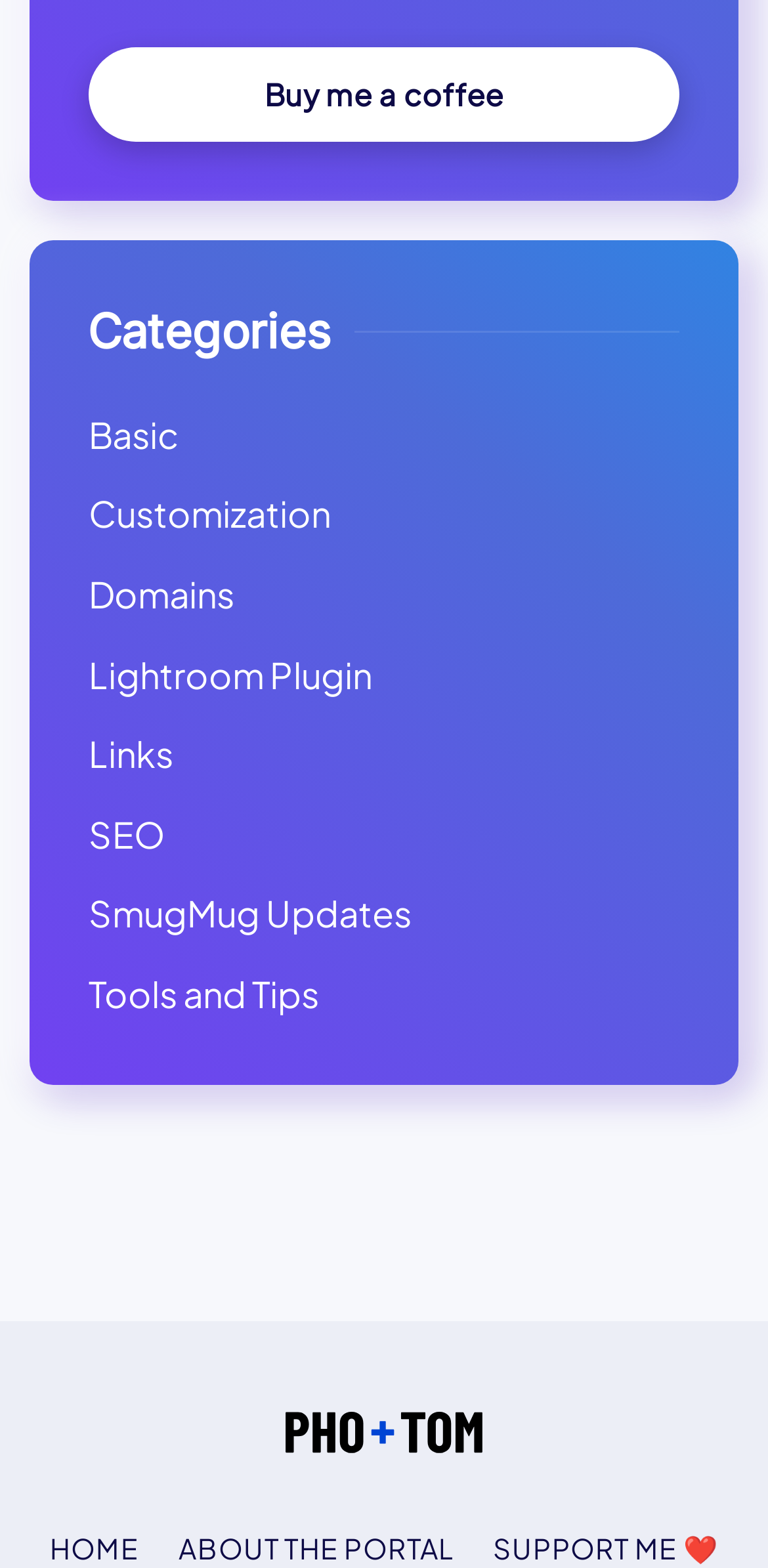Given the description: "Buy me a coffee", determine the bounding box coordinates of the UI element. The coordinates should be formatted as four float numbers between 0 and 1, [left, top, right, bottom].

[0.115, 0.03, 0.885, 0.091]